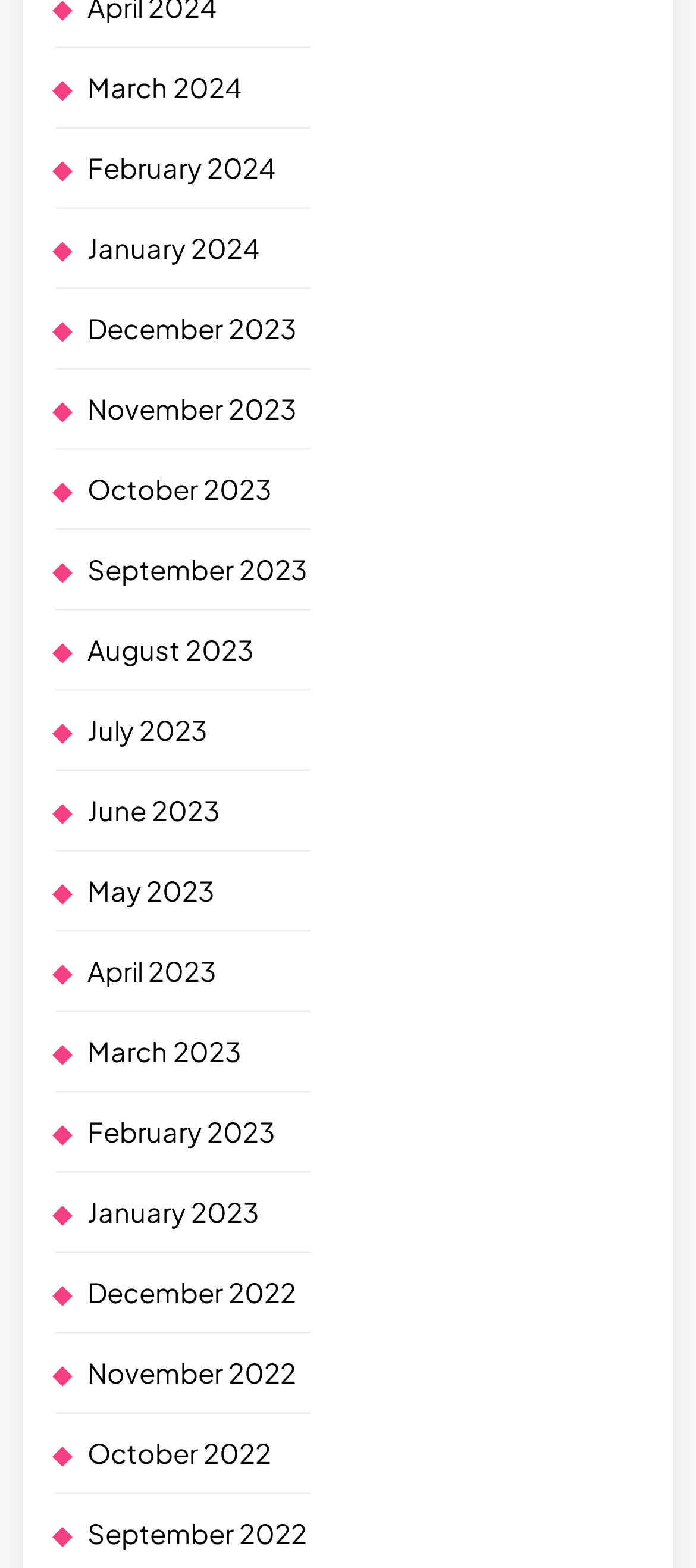Are there any links for years other than 2022, 2023, and 2024?
Please craft a detailed and exhaustive response to the question.

I checked the list of links, and all the months listed are from the years 2022, 2023, and 2024. There are no links for any other years.